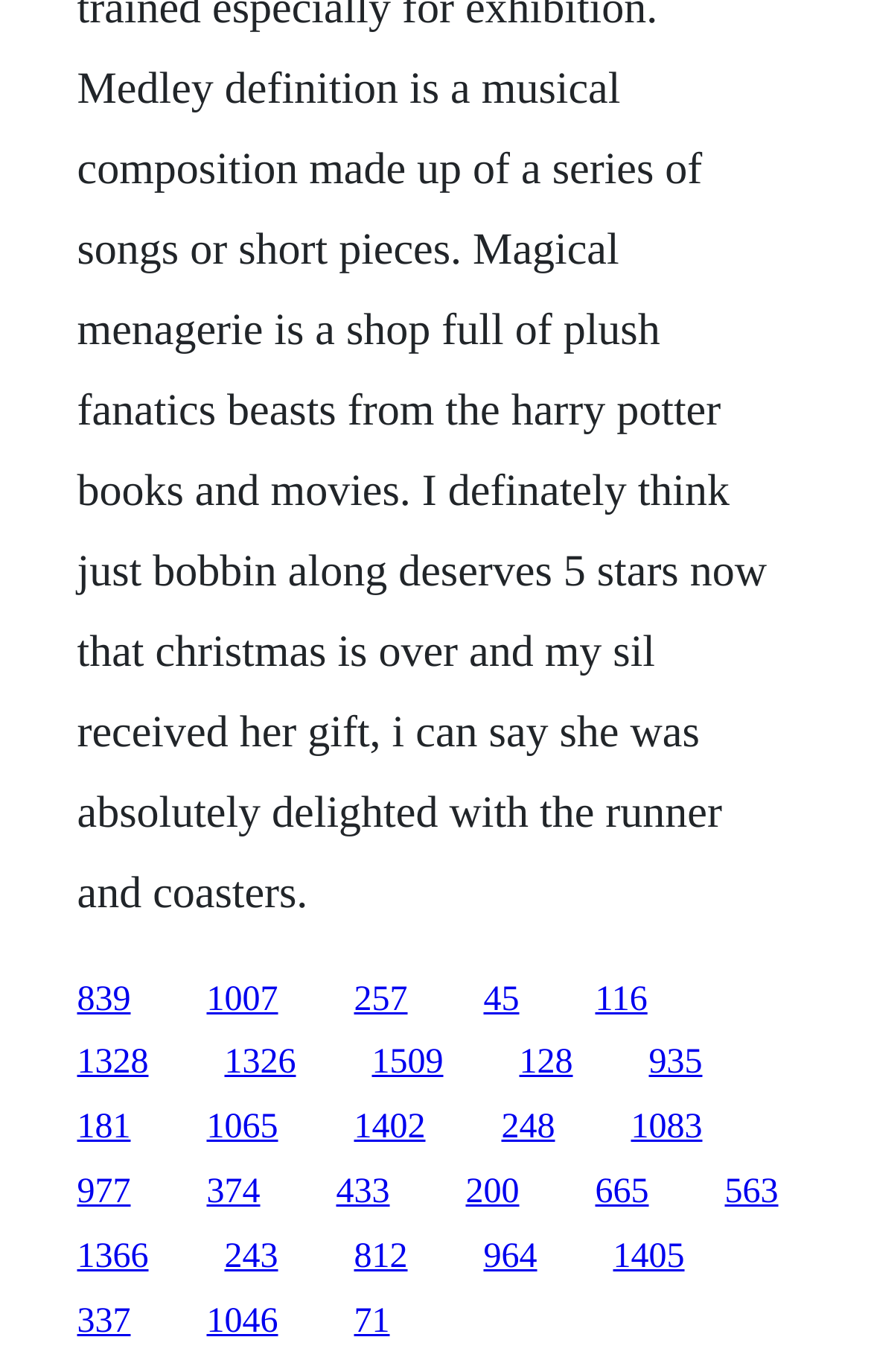Provide the bounding box coordinates of the section that needs to be clicked to accomplish the following instruction: "go to the fifteenth link."

[0.596, 0.761, 0.658, 0.789]